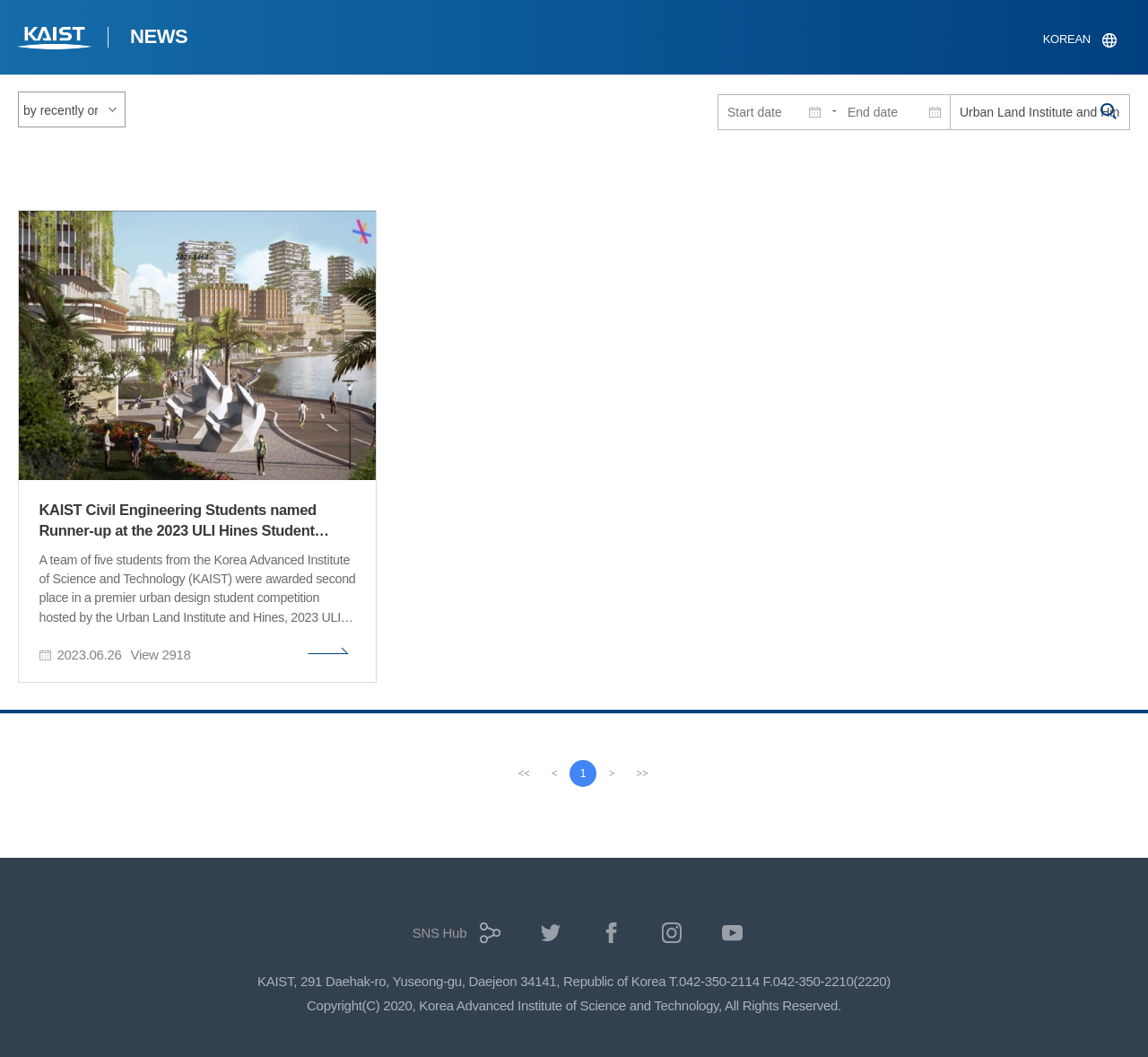Please find the bounding box coordinates of the element that you should click to achieve the following instruction: "Go to the next page". The coordinates should be presented as four float numbers between 0 and 1: [left, top, right, bottom].

[0.521, 0.719, 0.545, 0.744]